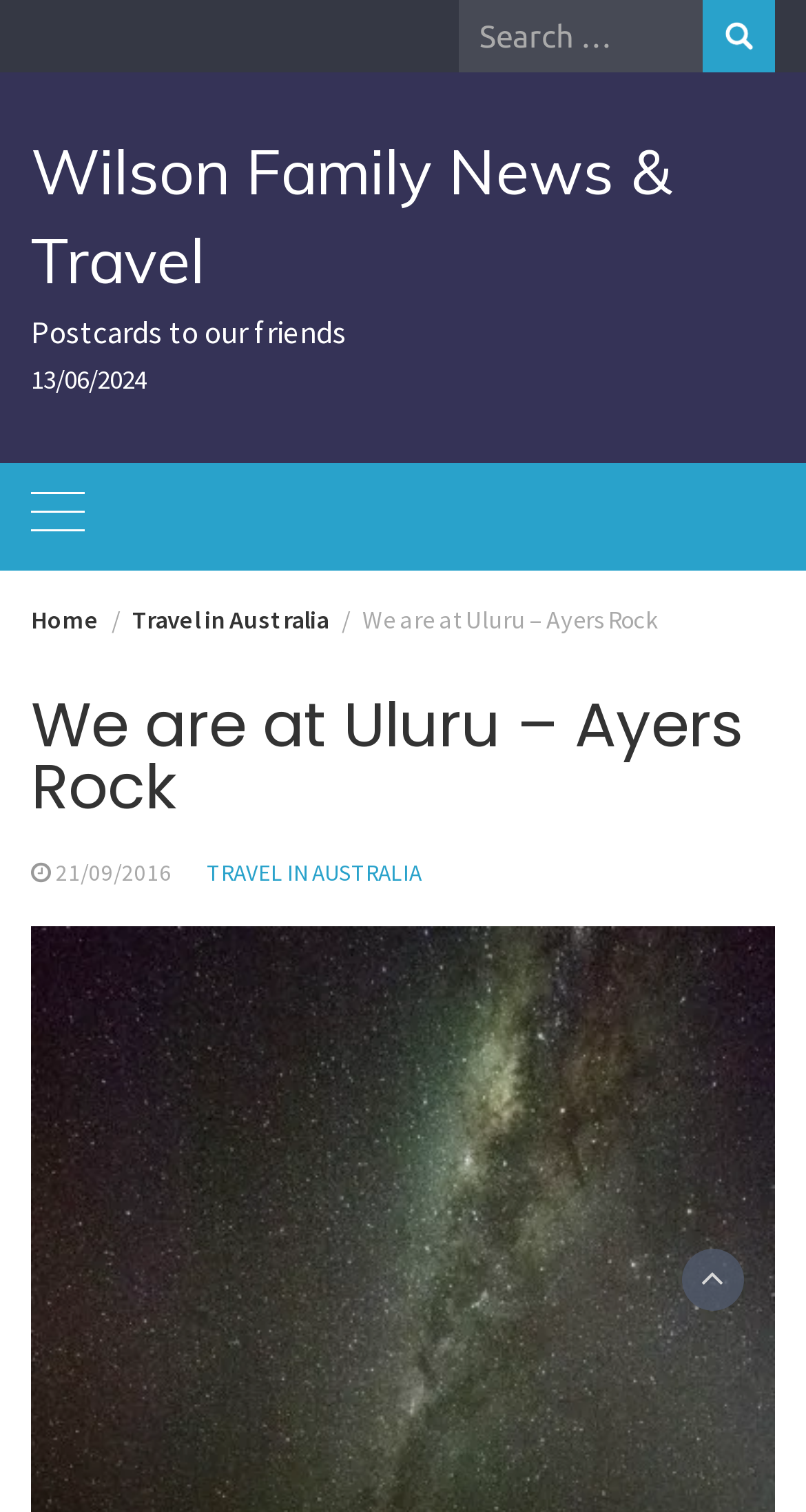Please find and give the text of the main heading on the webpage.

We are at Uluru – Ayers Rock